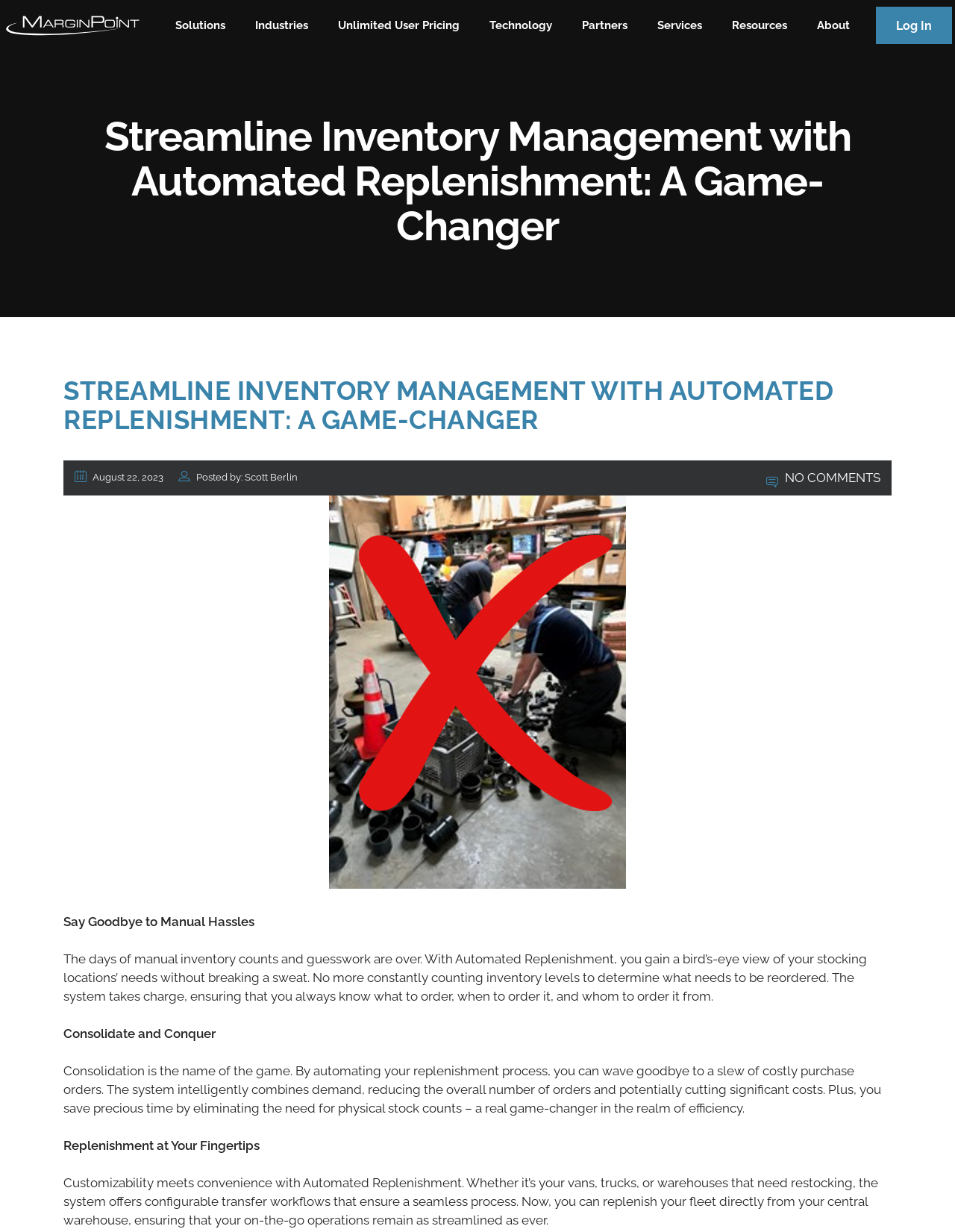Show the bounding box coordinates of the element that should be clicked to complete the task: "View the Partners page".

[0.594, 0.013, 0.673, 0.028]